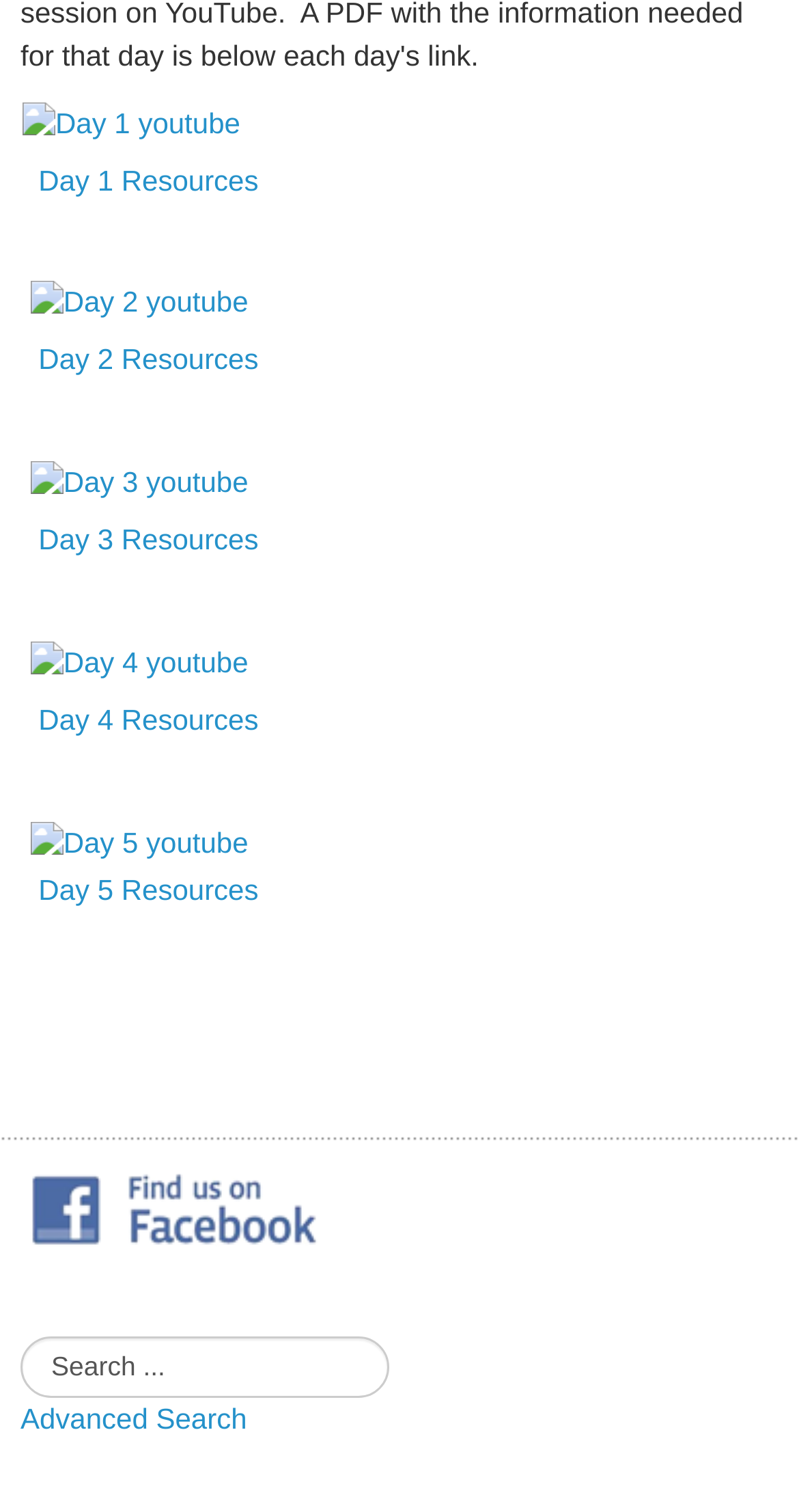What is the purpose of the textbox?
Please describe in detail the information shown in the image to answer the question.

The textbox is likely used for searching, as it is accompanied by a 'Search...' placeholder text and an 'Advanced Search' link nearby.